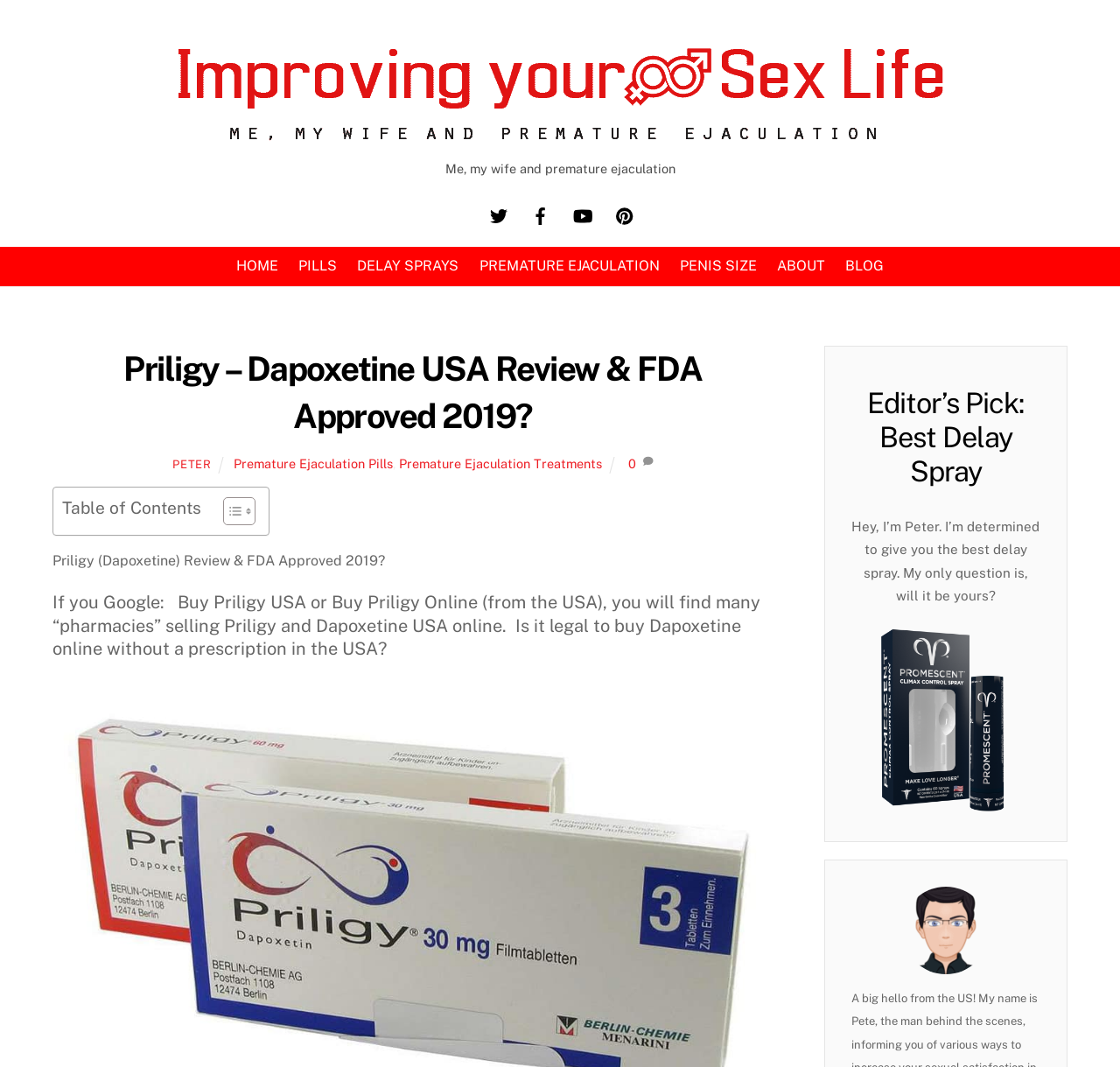What is the purpose of the table of contents on this webpage?
Please provide a single word or phrase answer based on the image.

To navigate the webpage